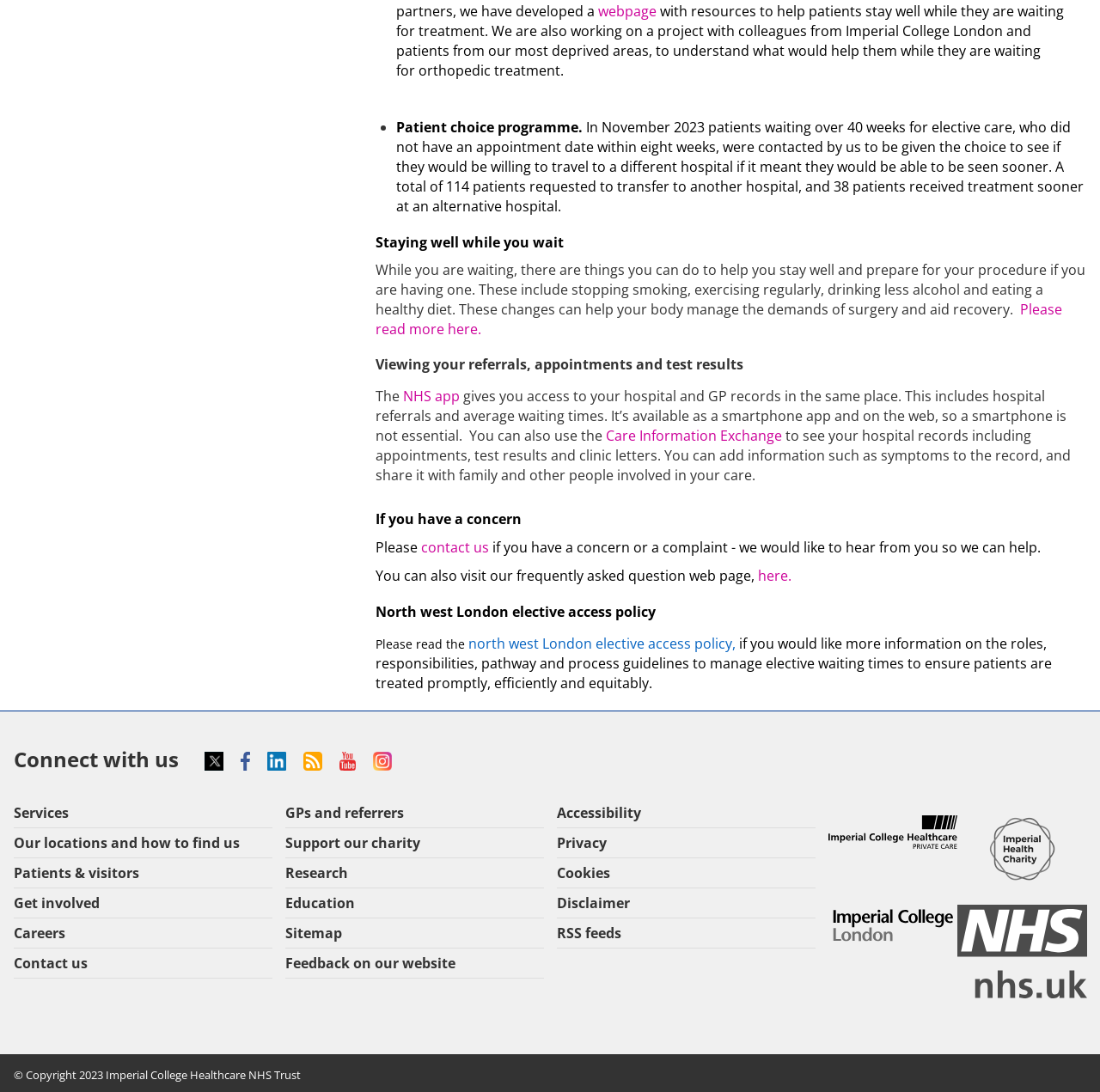Locate the bounding box coordinates of the area you need to click to fulfill this instruction: 'Contact us'. The coordinates must be in the form of four float numbers ranging from 0 to 1: [left, top, right, bottom].

[0.383, 0.492, 0.445, 0.51]